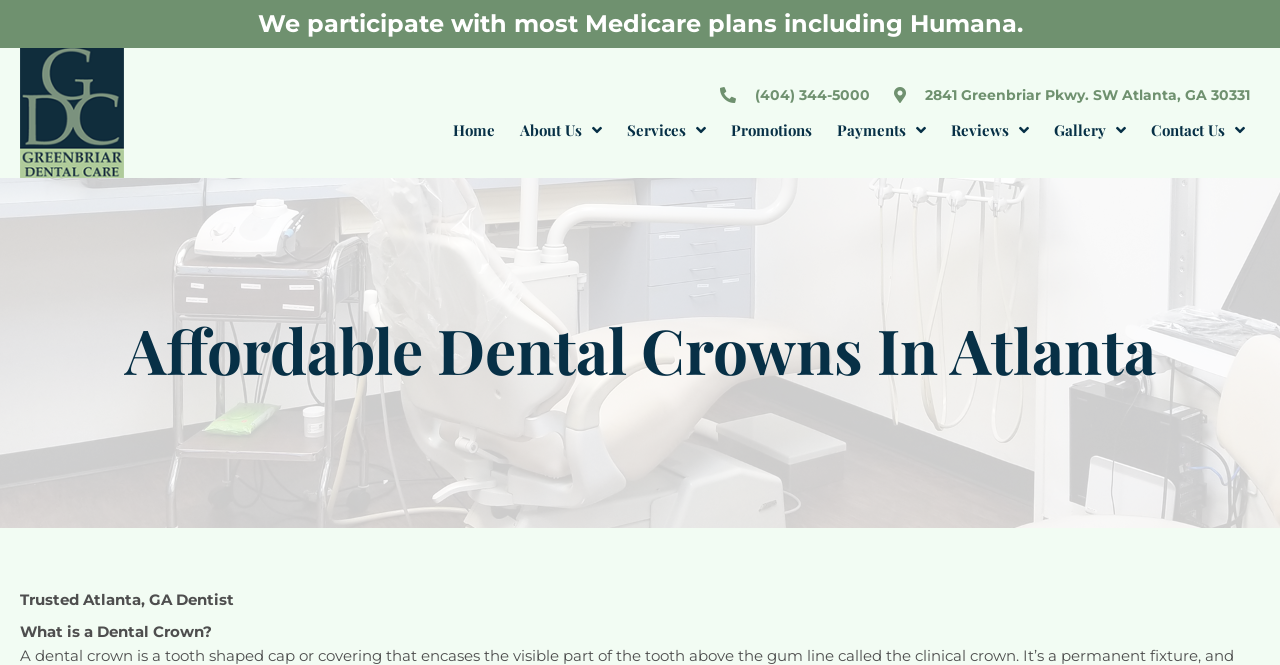Respond to the following query with just one word or a short phrase: 
What is the phone number of Greenbriar Dental Care?

(404) 344-5000